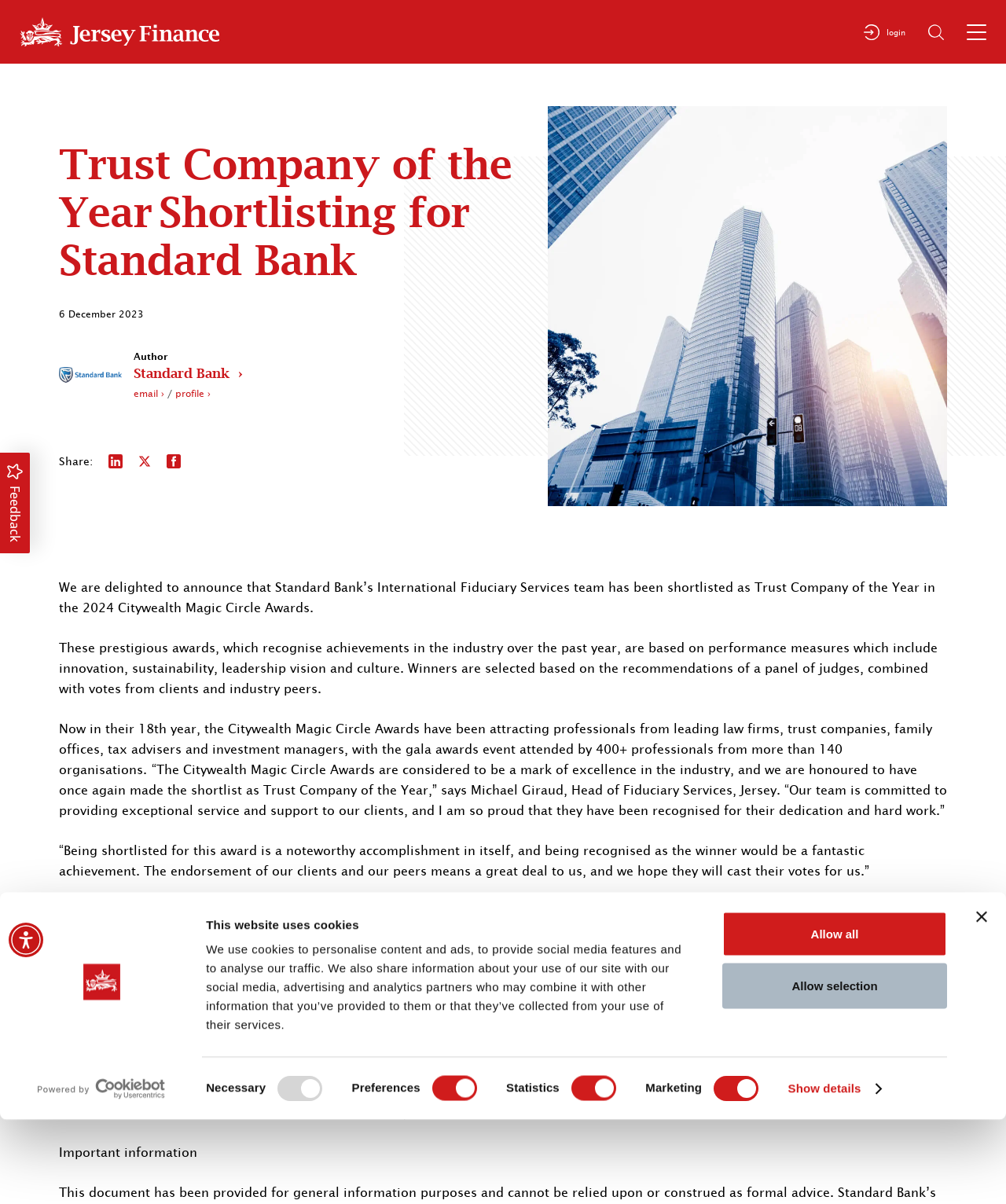Explain the webpage's layout and main content in detail.

The webpage is about Standard Bank's International Fiduciary Services team being shortlisted as Trust Company of the Year in the 2024 Citywealth Magic Circle Awards. At the top of the page, there is a dialog box with a logo and a link to open it in a new window. Below the dialog box, there is a tab panel with a heading "This website uses cookies" and a description of how the website uses cookies. There are also four checkboxes for consent selection: Necessary, Preferences, Statistics, and Marketing.

On the left side of the page, there is a navigation menu with links to Home, News, and a breadcrumb trail showing the current page. Above the navigation menu, there are three images and a link to login.

The main content of the page is divided into two sections. The first section has a heading "Trust Company of the Year Shortlisting for Standard Bank" and a subheading with the date "6 December 2023". Below the subheading, there is a link to Standard Bank with an image, followed by the author's name and links to their email and profile.

The second section has several paragraphs of text describing the Citywealth Magic Circle Awards, the achievements of Standard Bank's International Fiduciary Services team, and the voting process for the awards. There are also links to vote for Standard Bank and to read more about their International Fiduciary Services.

At the bottom of the page, there is a button to provide feedback and a link to important information. On the right side of the page, there are social media links to share the article on LinkedIn, Twitter, and Facebook.